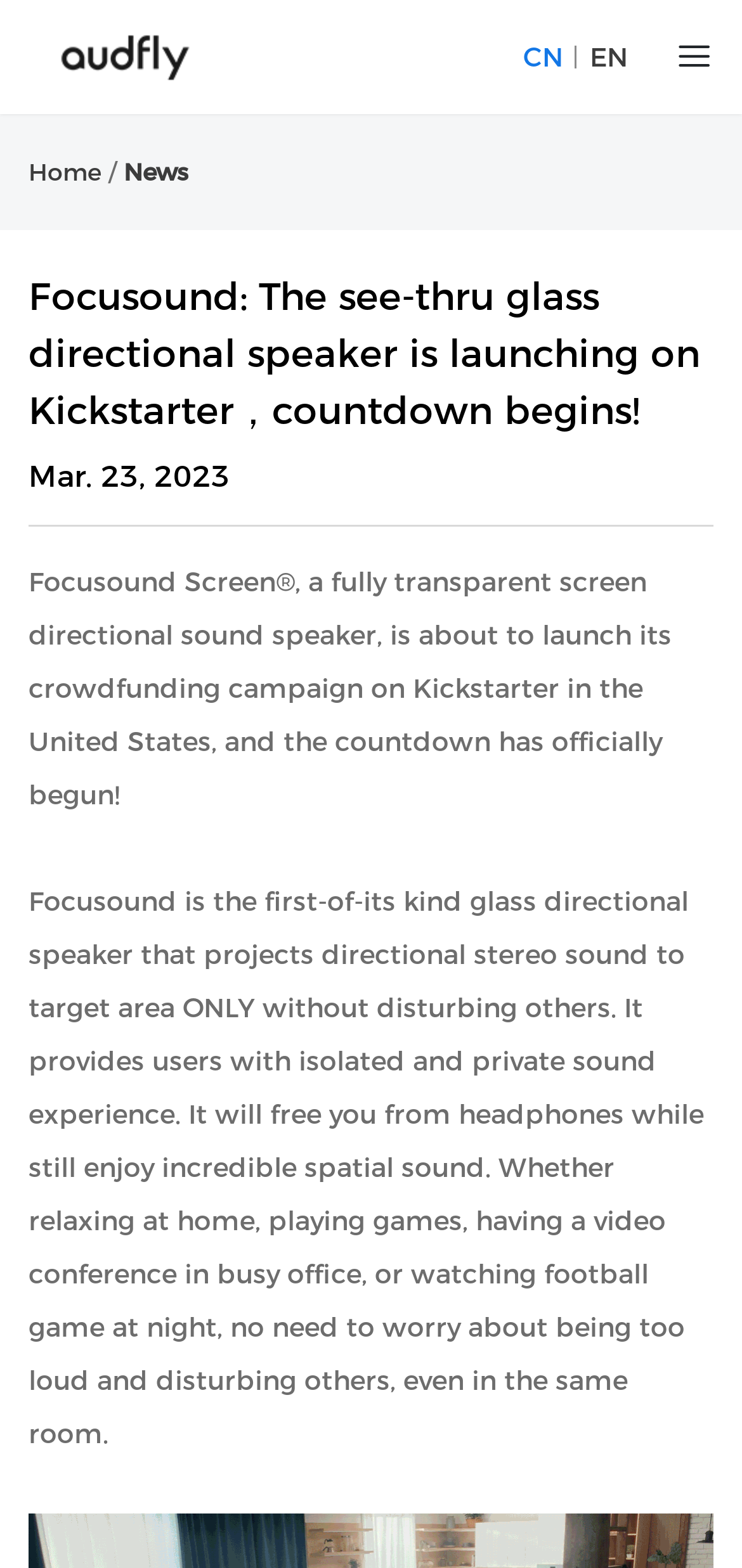Where is the crowdfunding campaign taking place? Using the information from the screenshot, answer with a single word or phrase.

Kickstarter in the United States